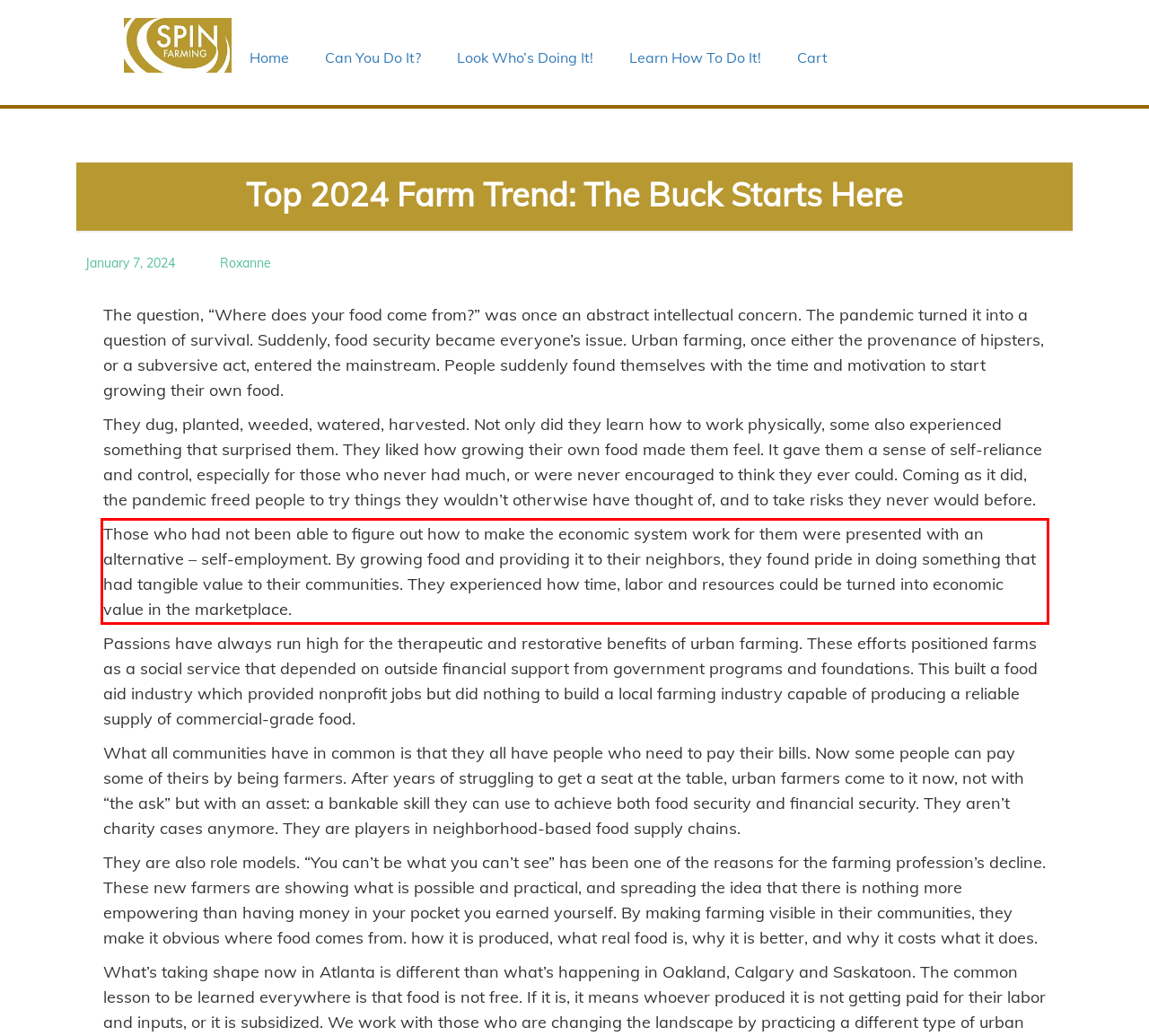Identify and transcribe the text content enclosed by the red bounding box in the given screenshot.

Those who had not been able to figure out how to make the economic system work for them were presented with an alternative – self-employment. By growing food and providing it to their neighbors, they found pride in doing something that had tangible value to their communities. They experienced how time, labor and resources could be turned into economic value in the marketplace.